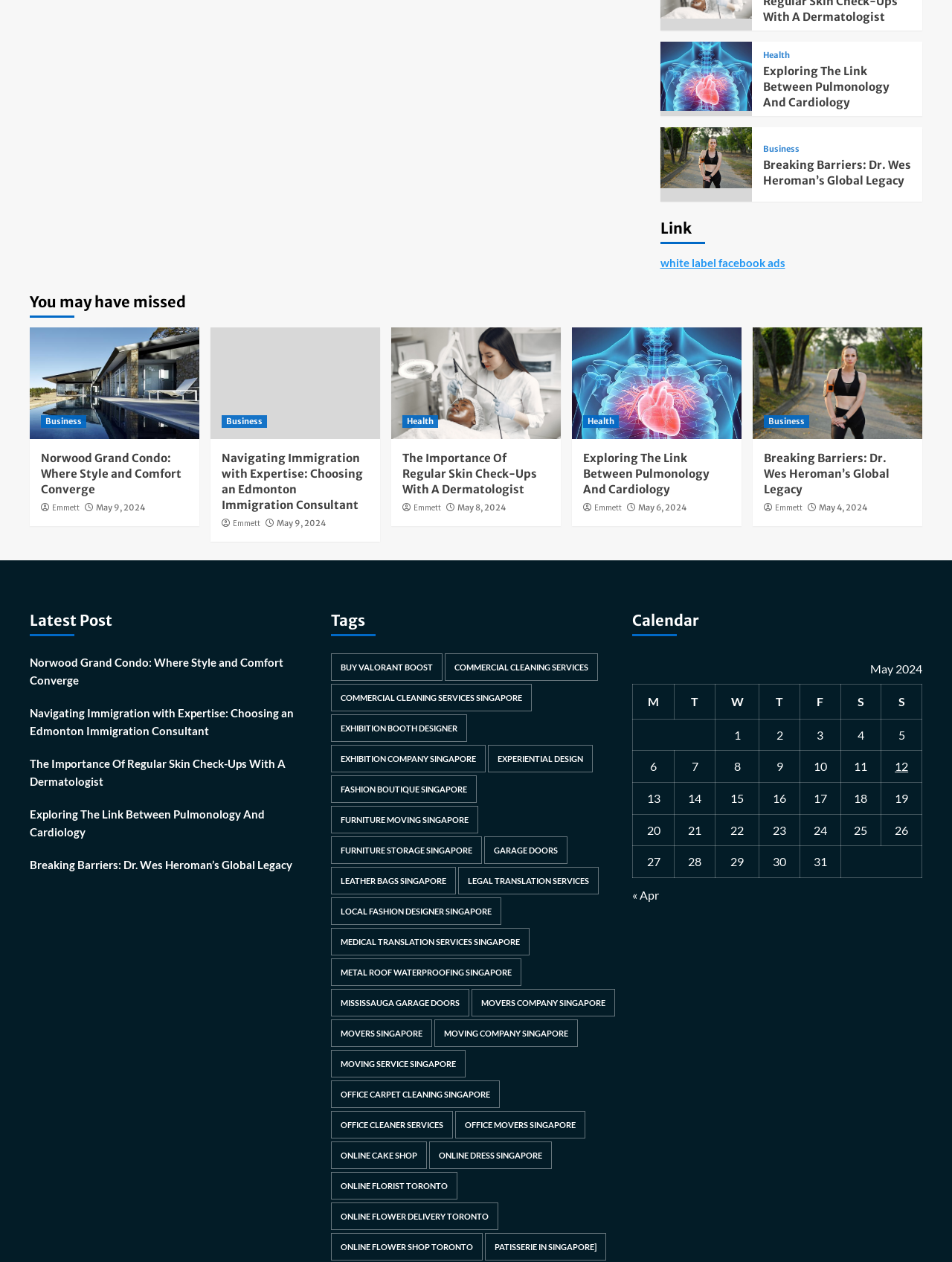Can you provide the bounding box coordinates for the element that should be clicked to implement the instruction: "Check the latest post"?

[0.031, 0.479, 0.336, 0.512]